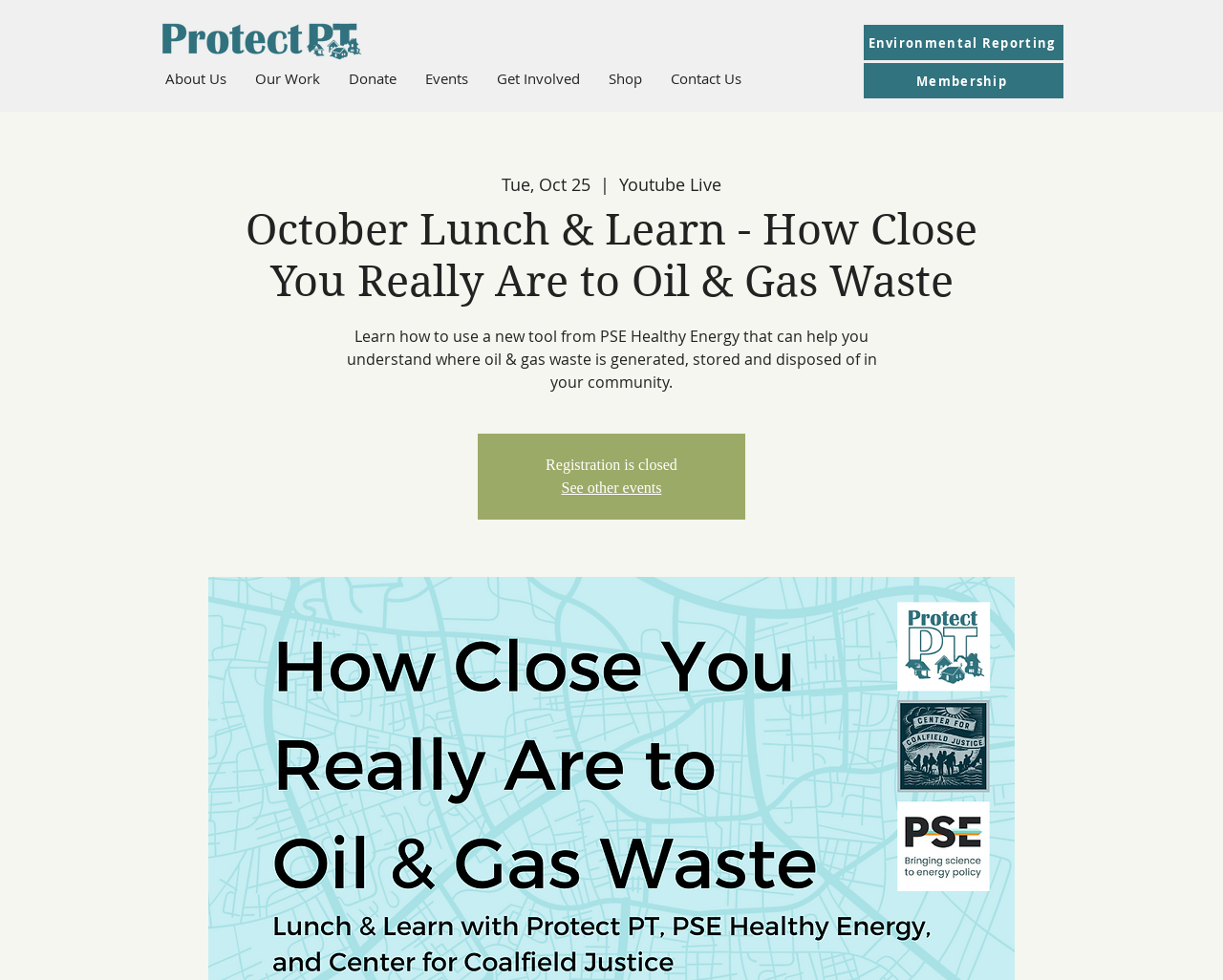Please provide a comprehensive answer to the question based on the screenshot: What is the name of the organization?

The logo at the top left corner of the webpage has a text 'Logo of ProtectPT', which indicates that the organization's name is ProtectPT.